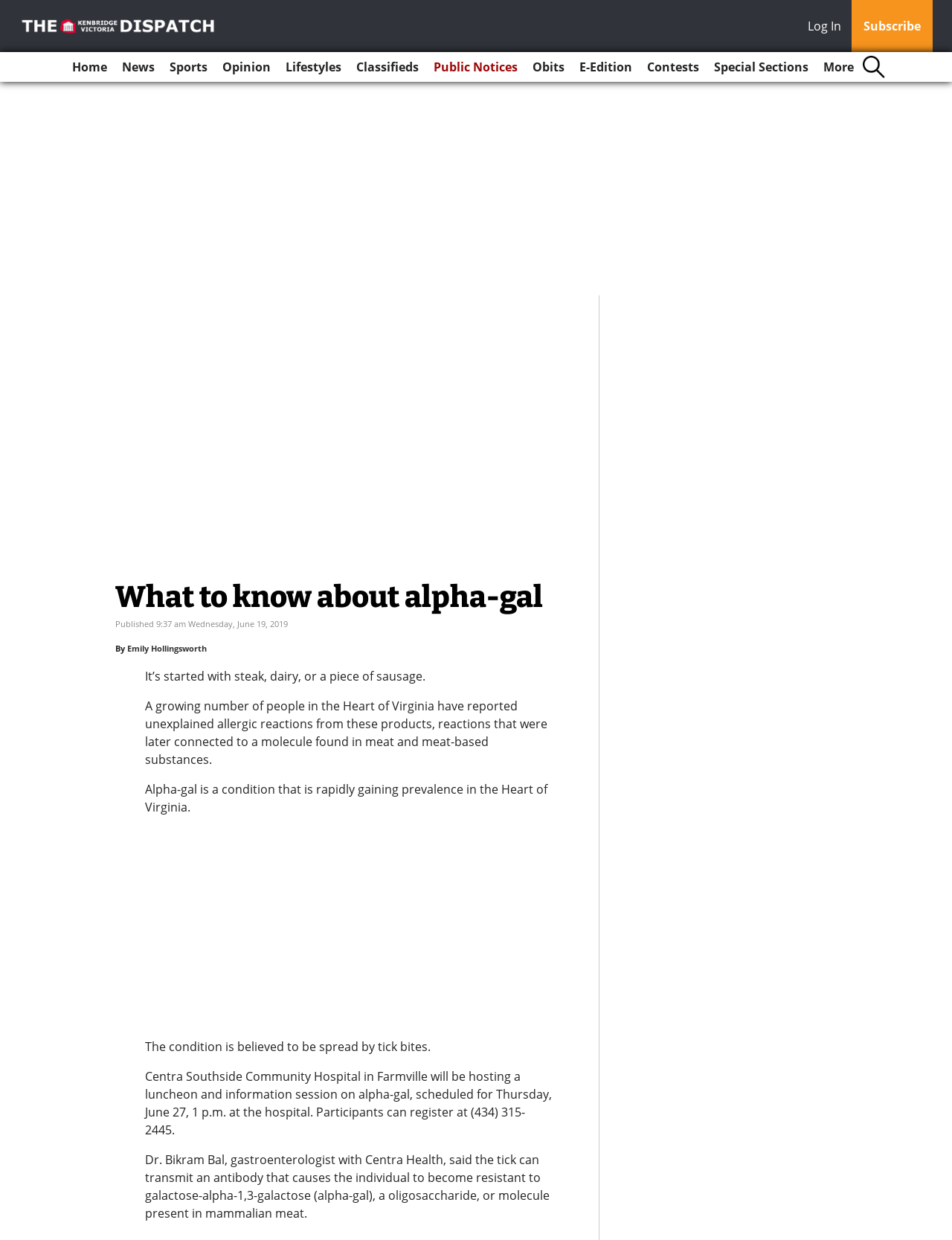Give an in-depth explanation of the webpage layout and content.

The webpage is an article from the Kenbridge Victoria Dispatch, a local news outlet. At the top left corner, there is a logo of the dispatch, accompanied by a link to the homepage. On the top right corner, there are links to log in, subscribe, and access various sections of the website, including home, news, sports, opinion, lifestyles, classifieds, public notices, obits, e-edition, contests, and special sections.

The main content of the article is located in the middle of the page, with a heading that reads "What to know about alpha-gal". Below the heading, there is a publication date and time, followed by the author's name, Emily Hollingsworth. The article starts with a brief introduction, explaining that people in the Heart of Virginia have reported unexplained allergic reactions to certain food products, which were later connected to a molecule found in meat and meat-based substances.

The article continues to explain that alpha-gal is a condition that is rapidly gaining prevalence in the Heart of Virginia, believed to be spread by tick bites. There is a mention of an upcoming luncheon and information session on alpha-gal, scheduled to take place at Centra Southside Community Hospital in Farmville. The article concludes with a quote from Dr. Bikram Bal, a gastroenterologist with Centra Health, explaining how the tick can transmit an antibody that causes the individual to become resistant to galactose-alpha-1,3-galactose (alpha-gal), a molecule present in mammalian meat.